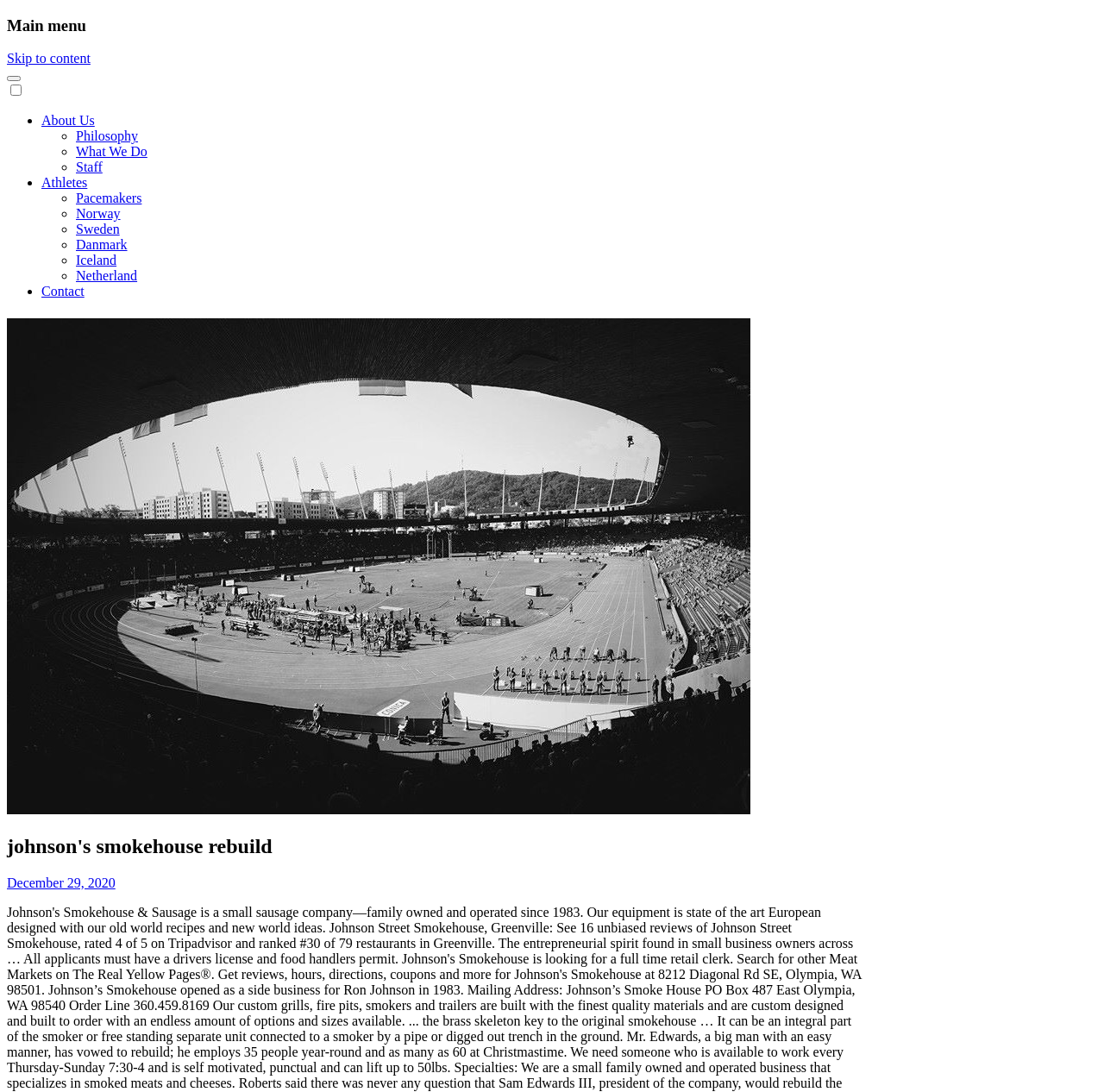Can you give a comprehensive explanation to the question given the content of the image?
How many main menu items are there?

I counted the number of link elements under the 'Main menu' heading and found 7 items, including 'About Us', 'Philosophy', 'What We Do', 'Staff', 'Athletes', 'Pacemakers', and 'Contact'.